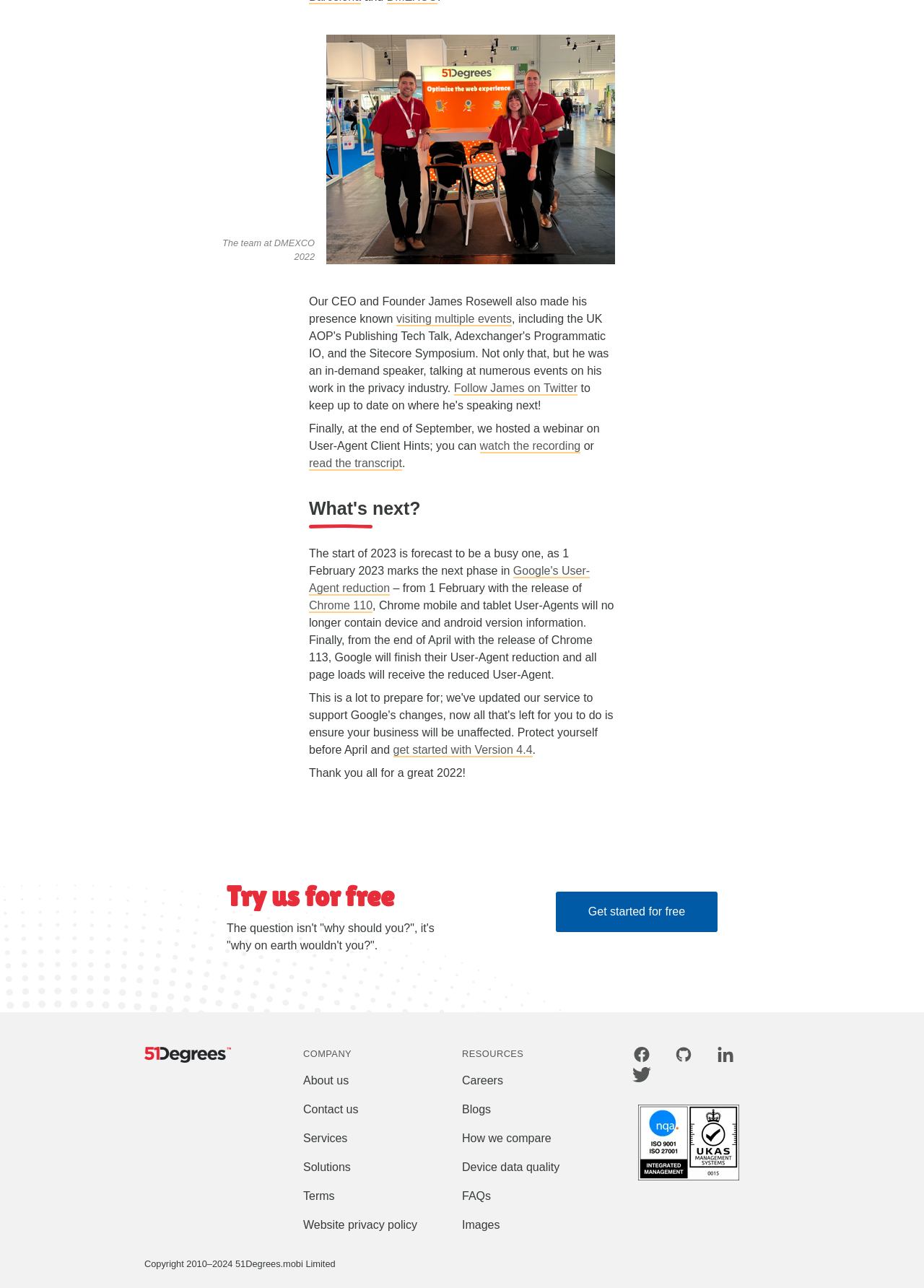Respond to the question below with a concise word or phrase:
What is the release date of Chrome 110?

1 February 2023